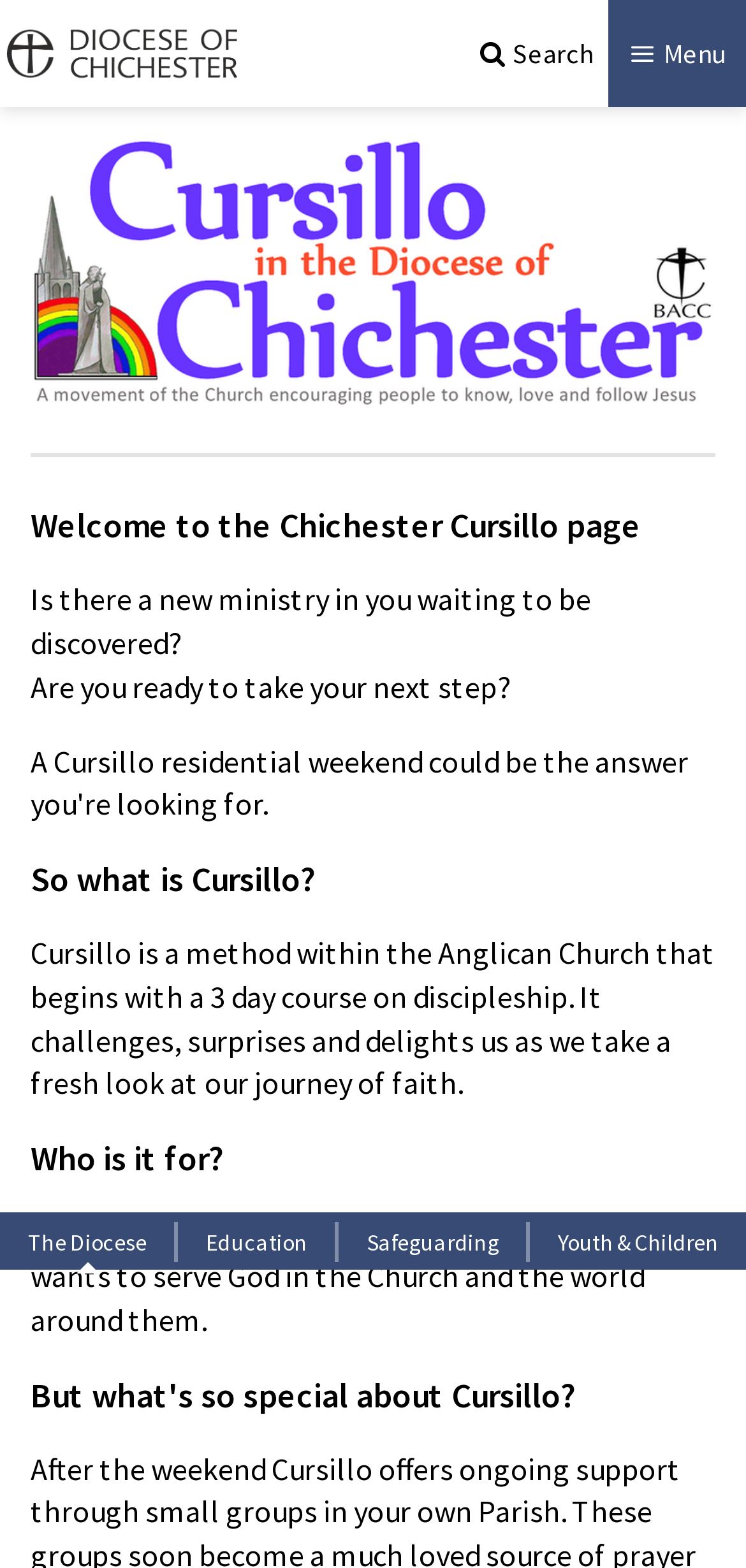Using the provided description Search, find the bounding box coordinates for the UI element. Provide the coordinates in (top-left x, top-left y, bottom-right x, bottom-right y) format, ensuring all values are between 0 and 1.

[0.644, 0.023, 0.795, 0.045]